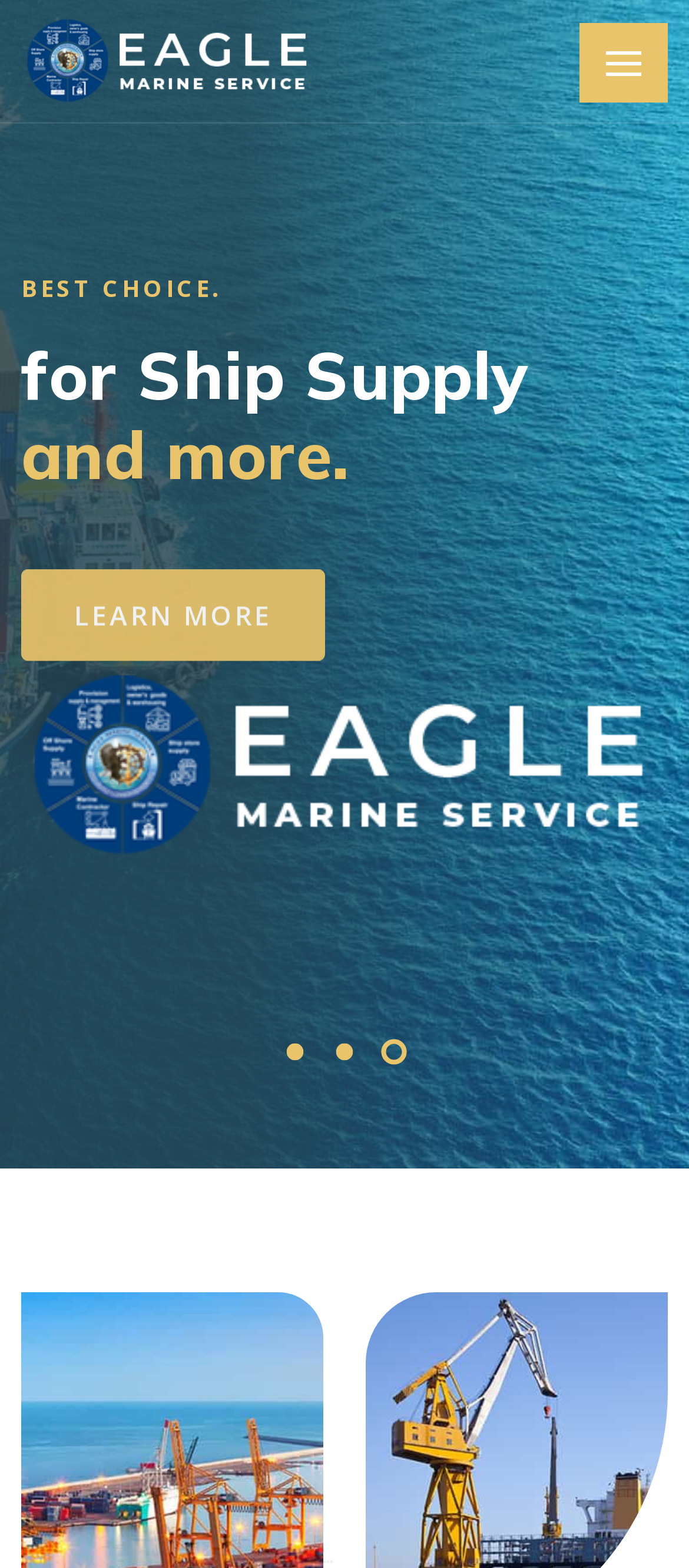Can you locate the main headline on this webpage and provide its text content?

Serving At All Egyptian Ports.